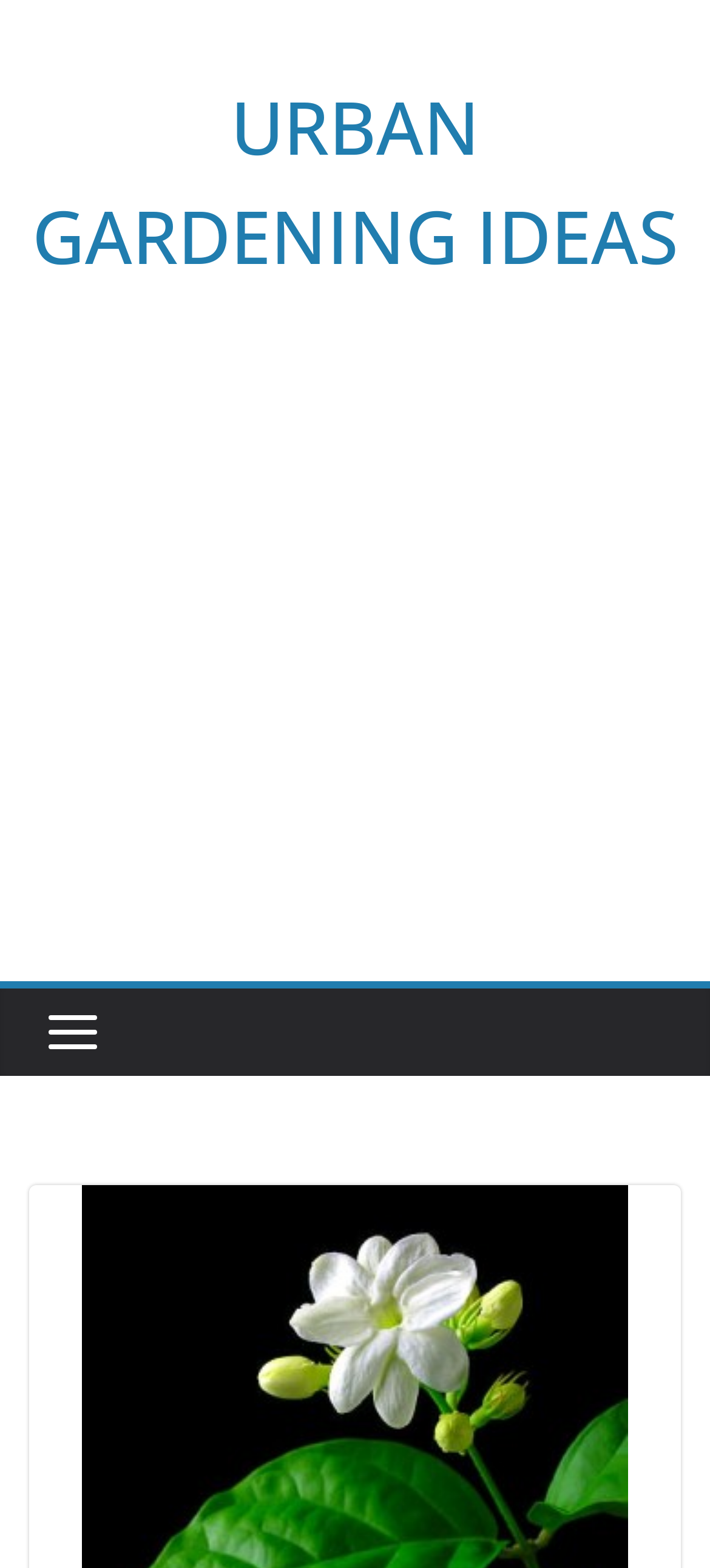Given the description URBAN GARDENING IDEAS, predict the bounding box coordinates of the UI element. Ensure the coordinates are in the format (top-left x, top-left y, bottom-right x, bottom-right y) and all values are between 0 and 1.

[0.045, 0.049, 0.955, 0.182]